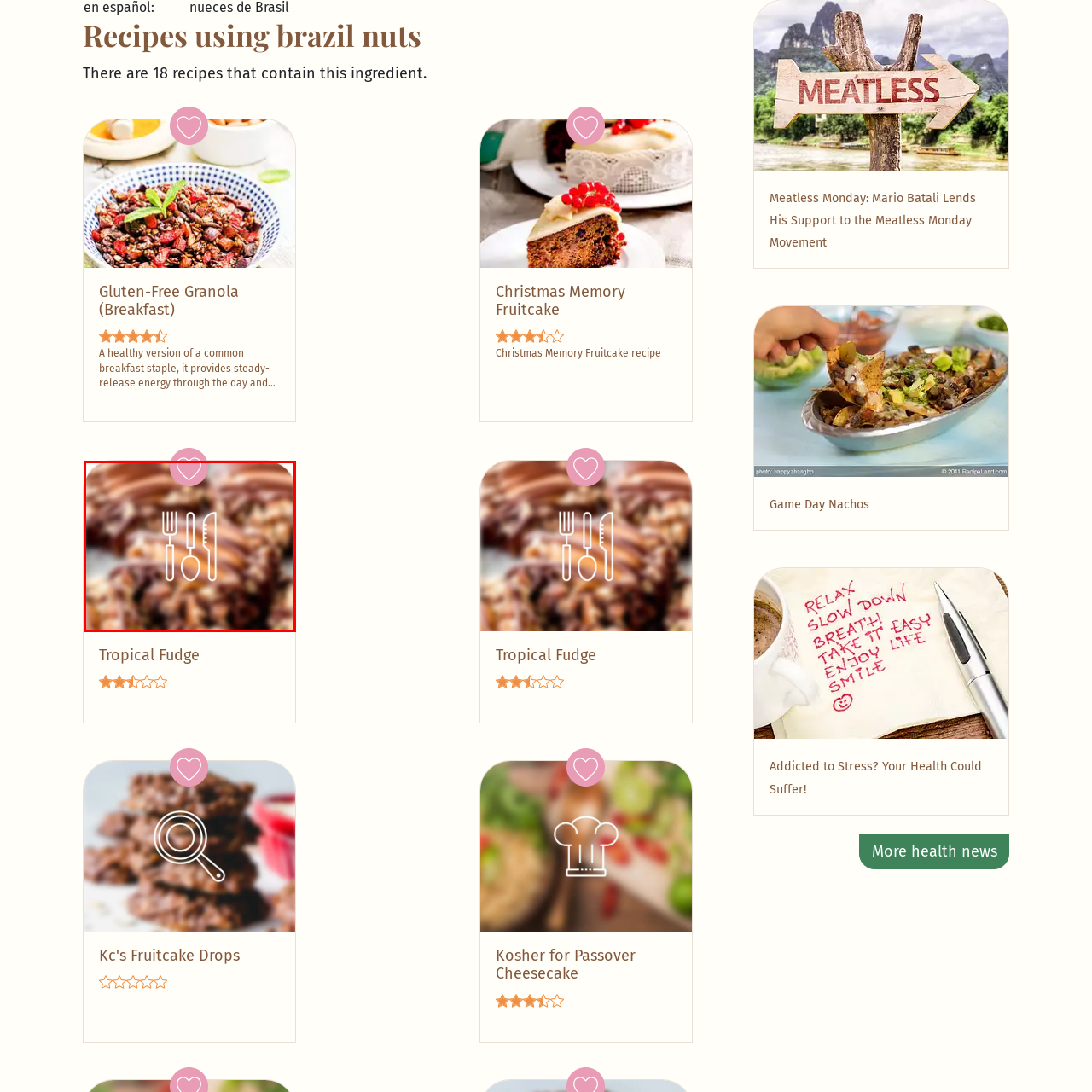Focus on the highlighted area in red, What does the fork, knife, and spoon icon represent? Answer using a single word or phrase.

Culinary enjoyment